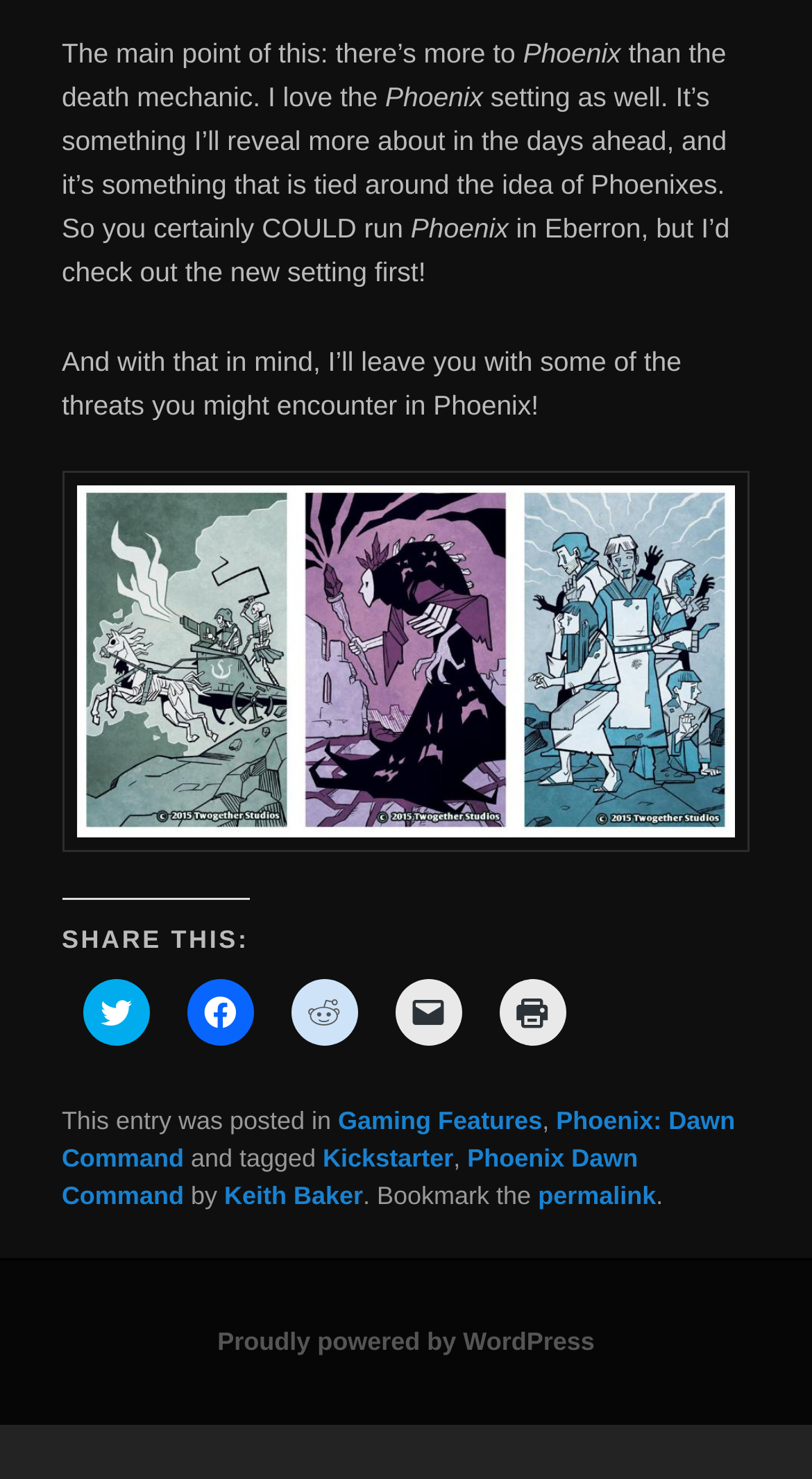Can you find the bounding box coordinates of the area I should click to execute the following instruction: "View the Challenge Trio"?

[0.076, 0.318, 0.924, 0.577]